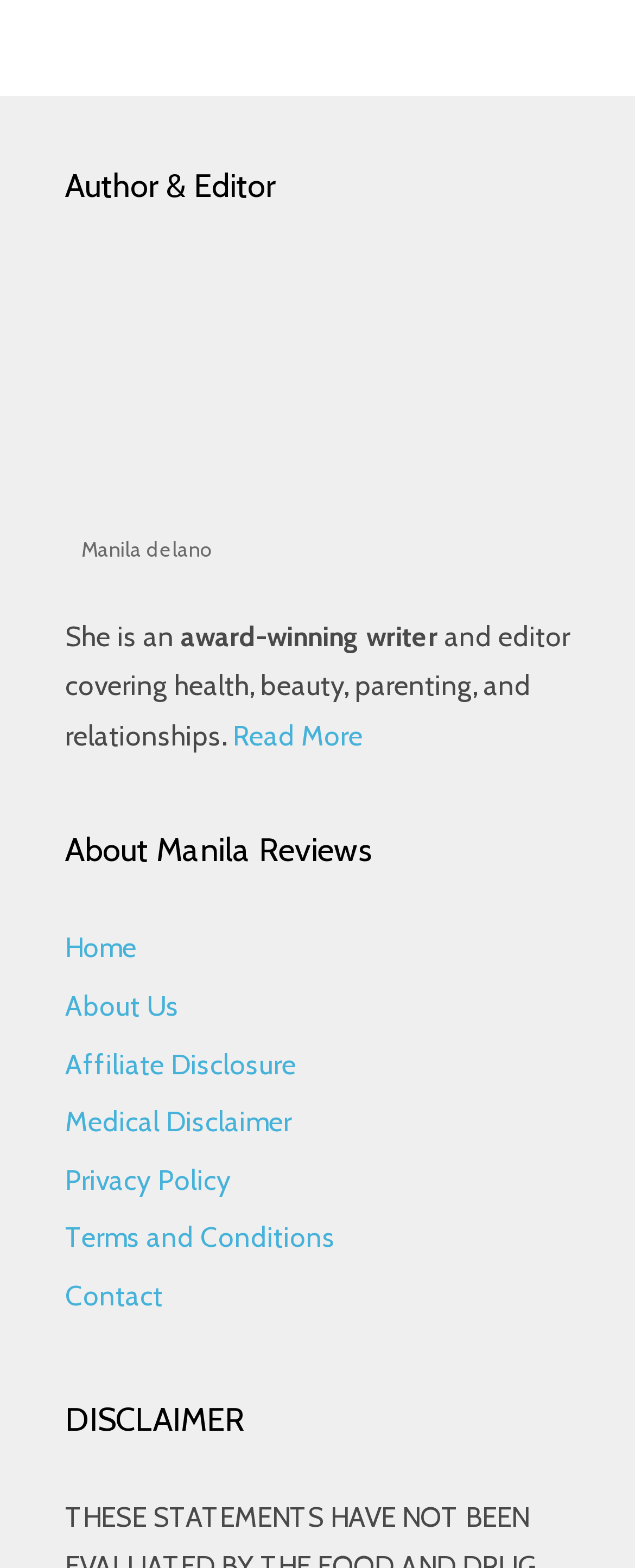What is the topic of the article?
Please look at the screenshot and answer in one word or a short phrase.

weight gain in self-quarantine